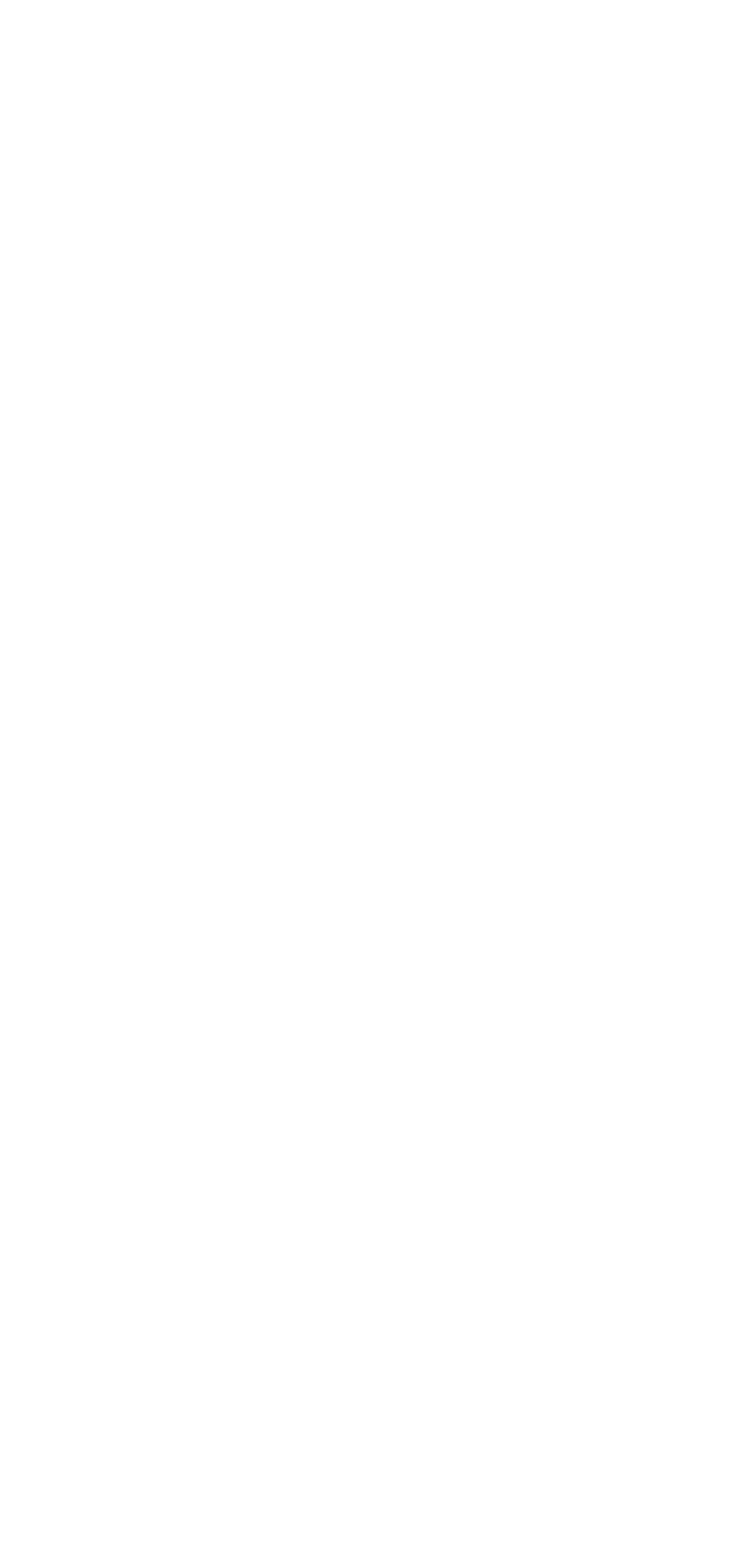Locate the bounding box coordinates of the element I should click to achieve the following instruction: "View company locations".

[0.077, 0.347, 0.218, 0.368]